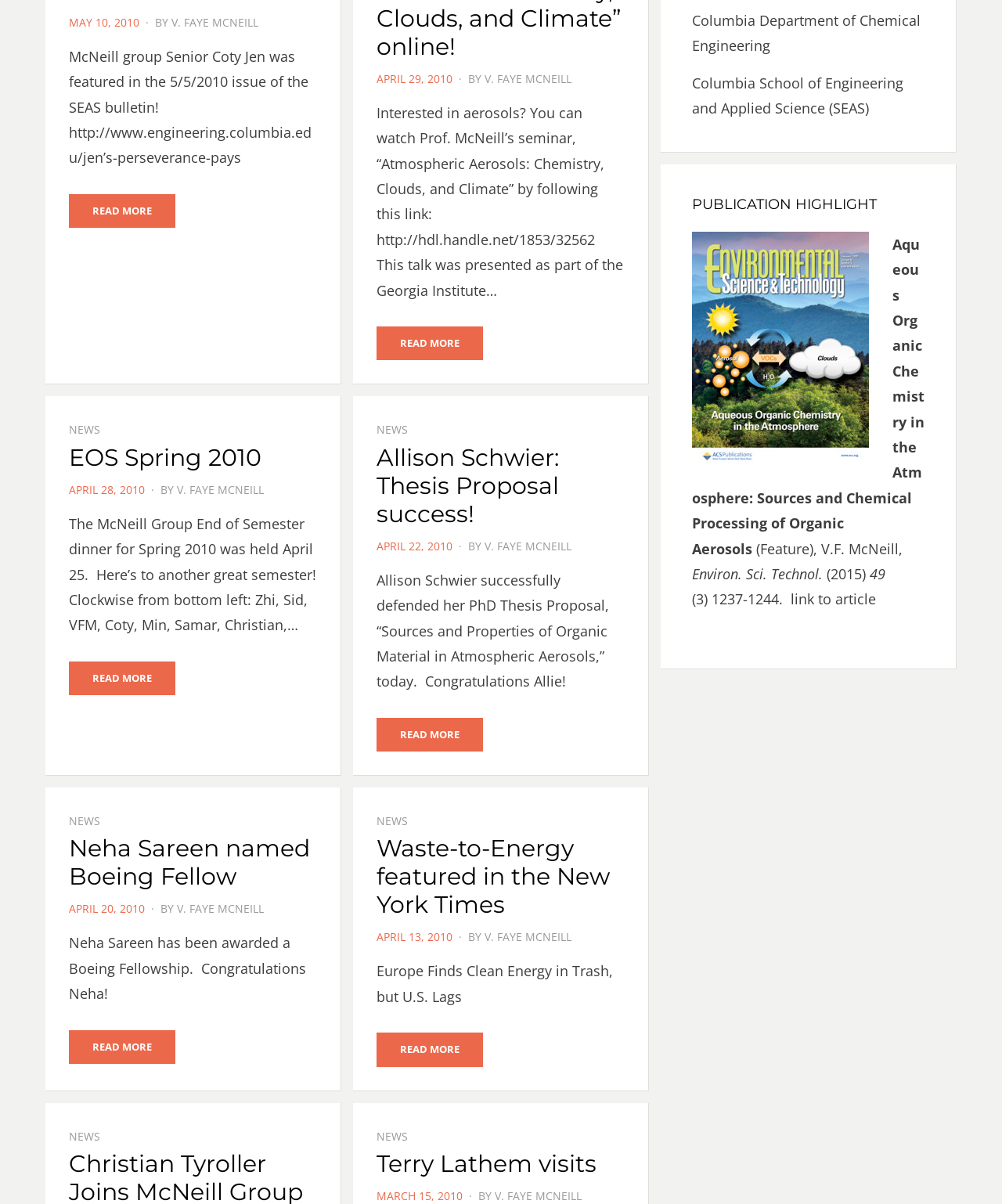Can you identify the bounding box coordinates of the clickable region needed to carry out this instruction: 'Click on 'READ MORE' to learn more about 'Neha Sareen named Boeing Fellow''? The coordinates should be four float numbers within the range of 0 to 1, stated as [left, top, right, bottom].

[0.068, 0.855, 0.175, 0.884]